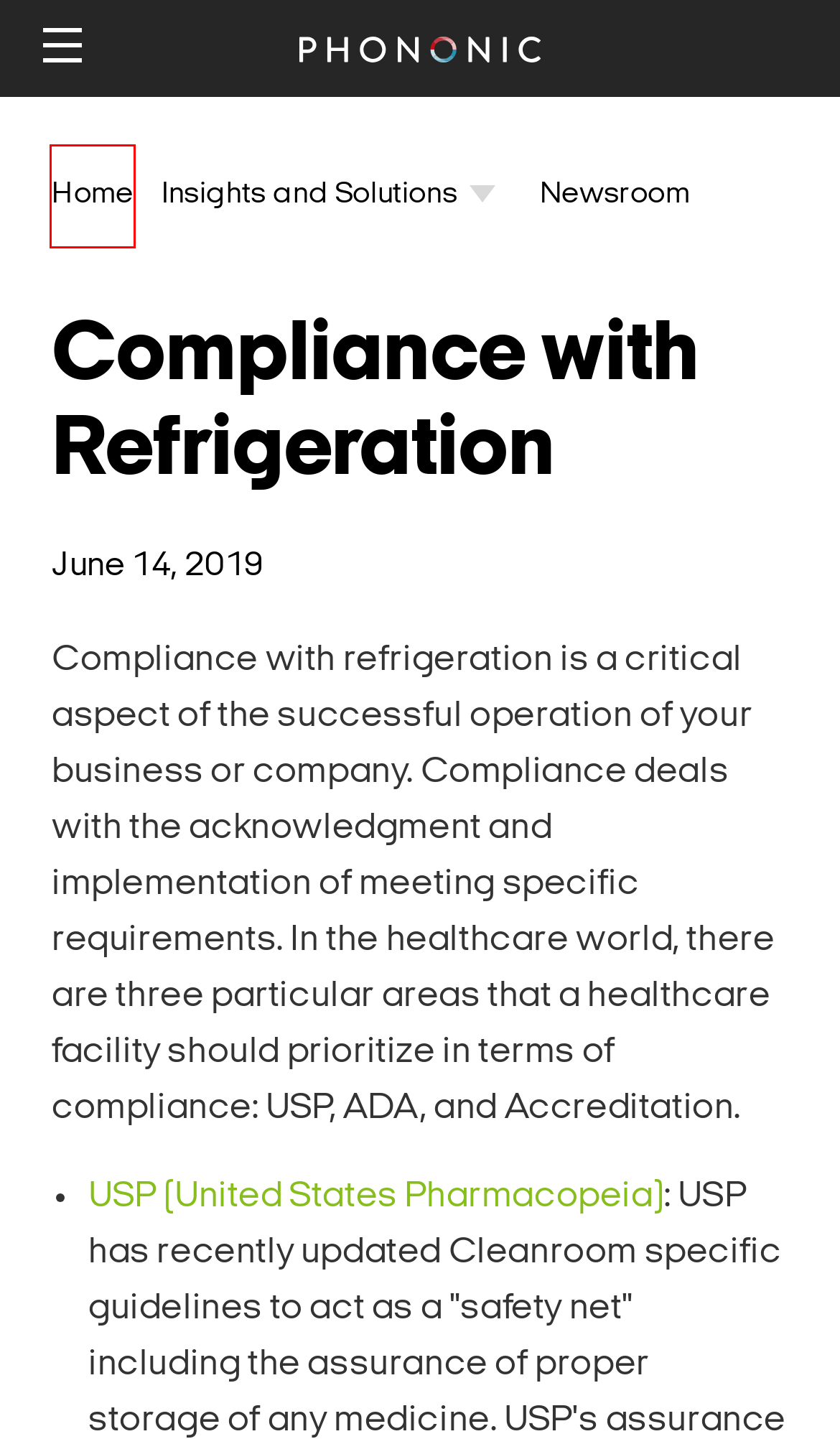A screenshot of a webpage is given, marked with a red bounding box around a UI element. Please select the most appropriate webpage description that fits the new page after clicking the highlighted element. Here are the candidates:
A. Redirecting…
B. Phononic - Solid State Cooling Solutions & Technology - Phononic
C. Sitemap - Phononic
D. How control of thermal systems works with solid state cooling
E. Resources Archive - Phononic
F. Careers at Phononic
G. Fresh Air & Customized Comfort - Phononic
H. Newsroom - Phononic

E